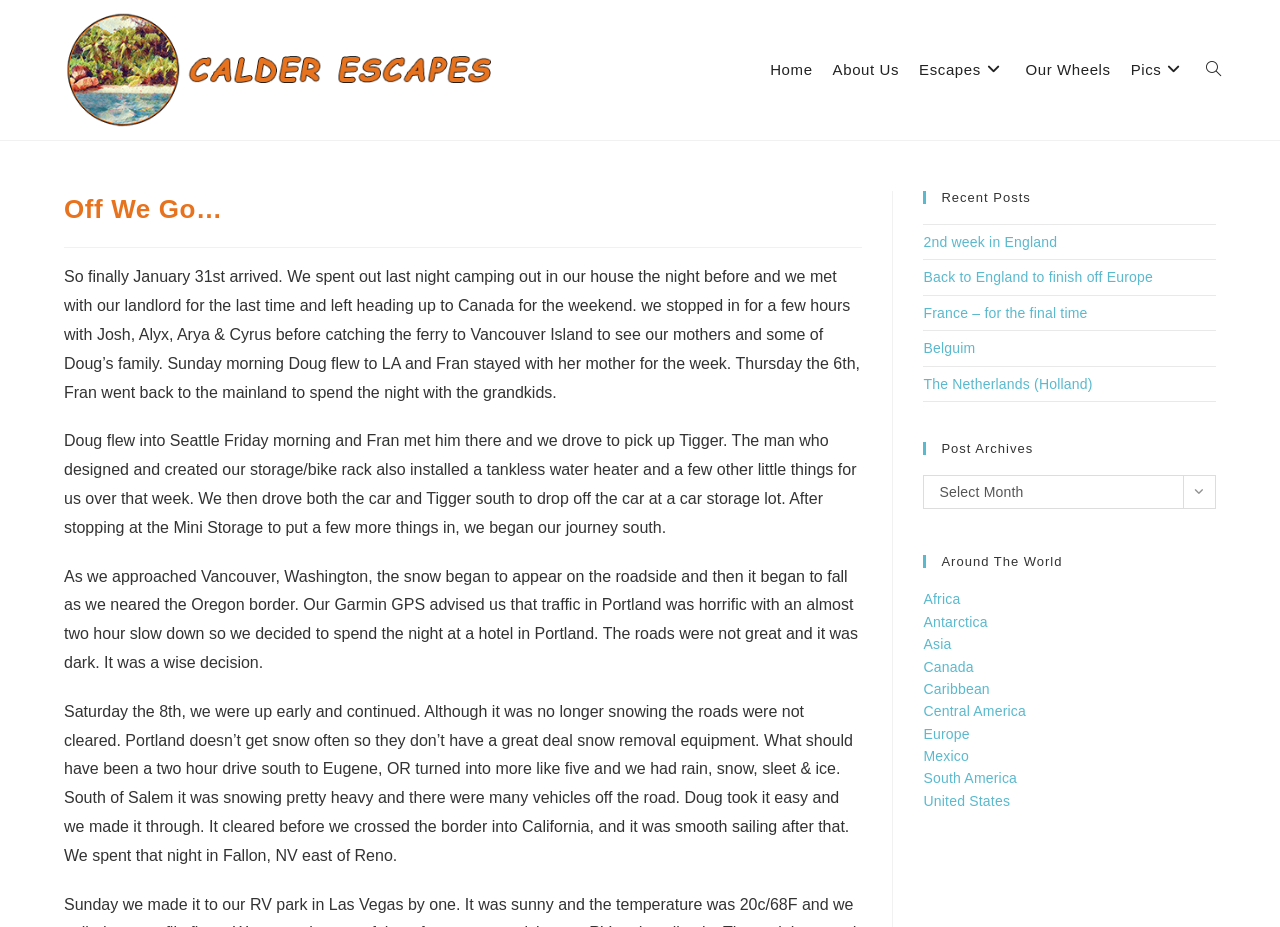Please pinpoint the bounding box coordinates for the region I should click to adhere to this instruction: "View the full glossary".

None